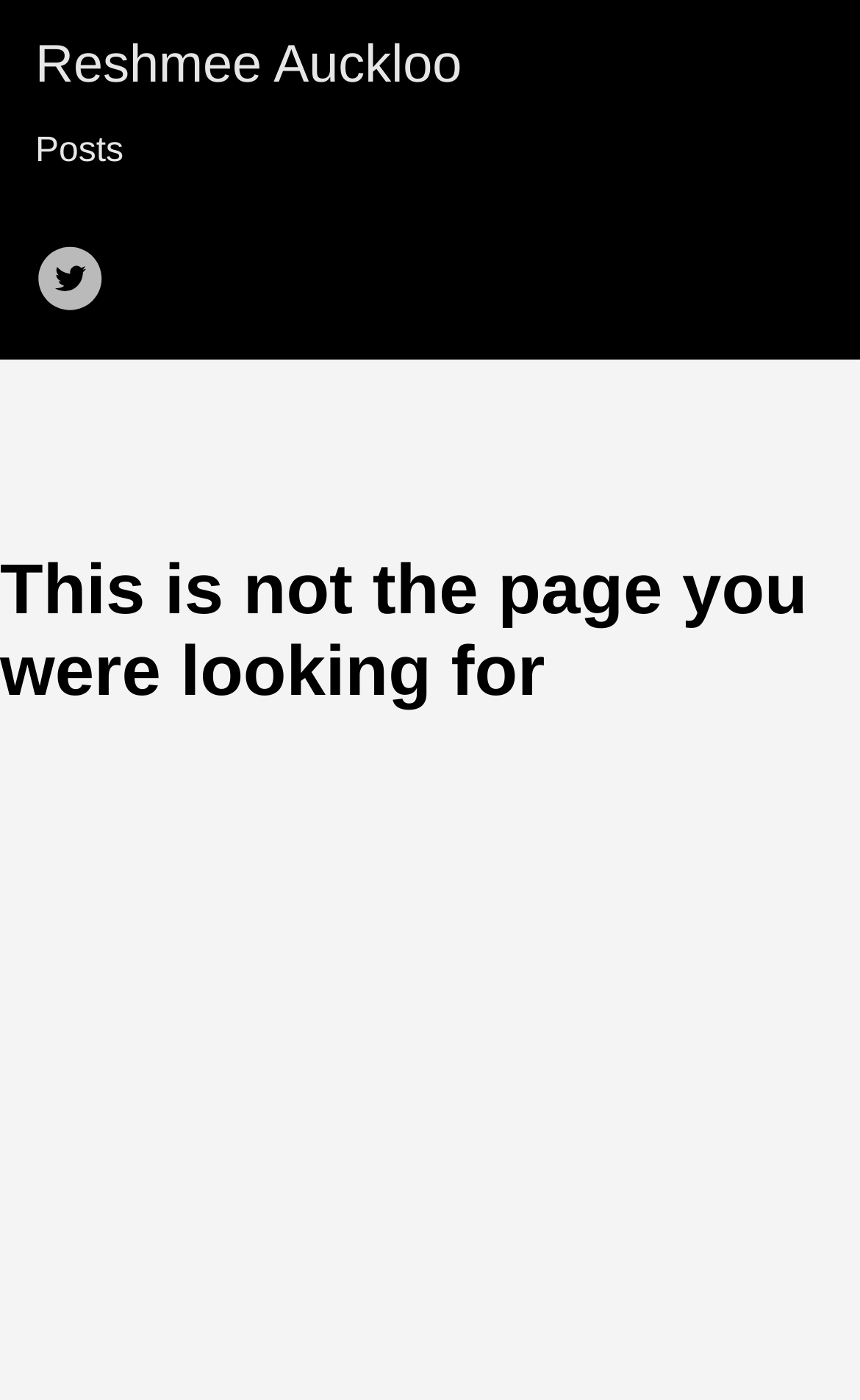Respond with a single word or phrase:
What is the title of the article?

This is not the page you were looking for